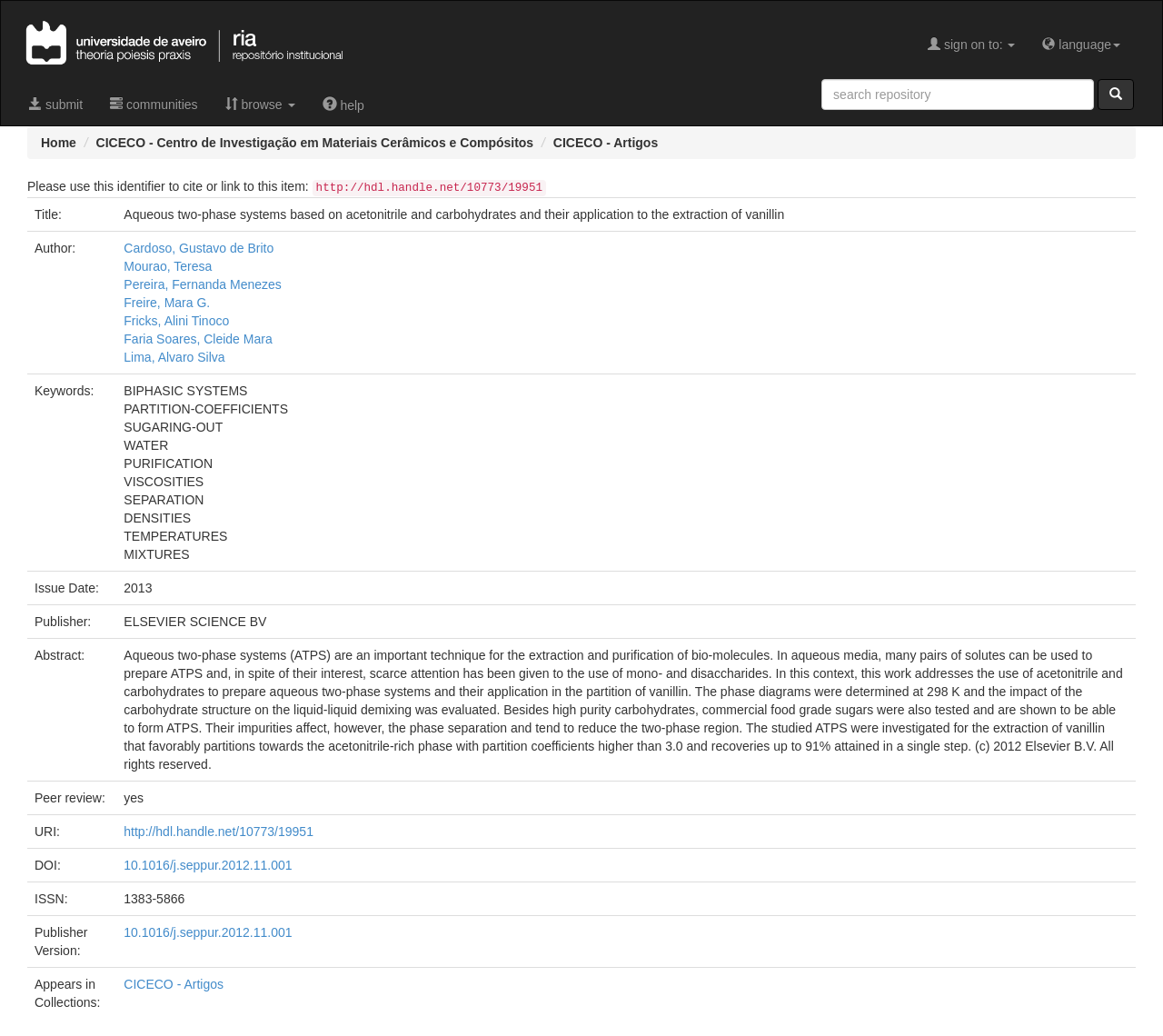What is the issue date of the article?
Provide a detailed and extensive answer to the question.

I found the issue date of the article by looking at the table with multiple rows and columns, where each row has a label and a value. The third row has a label 'Issue Date:' and a value '2013', which is the issue date of the article.